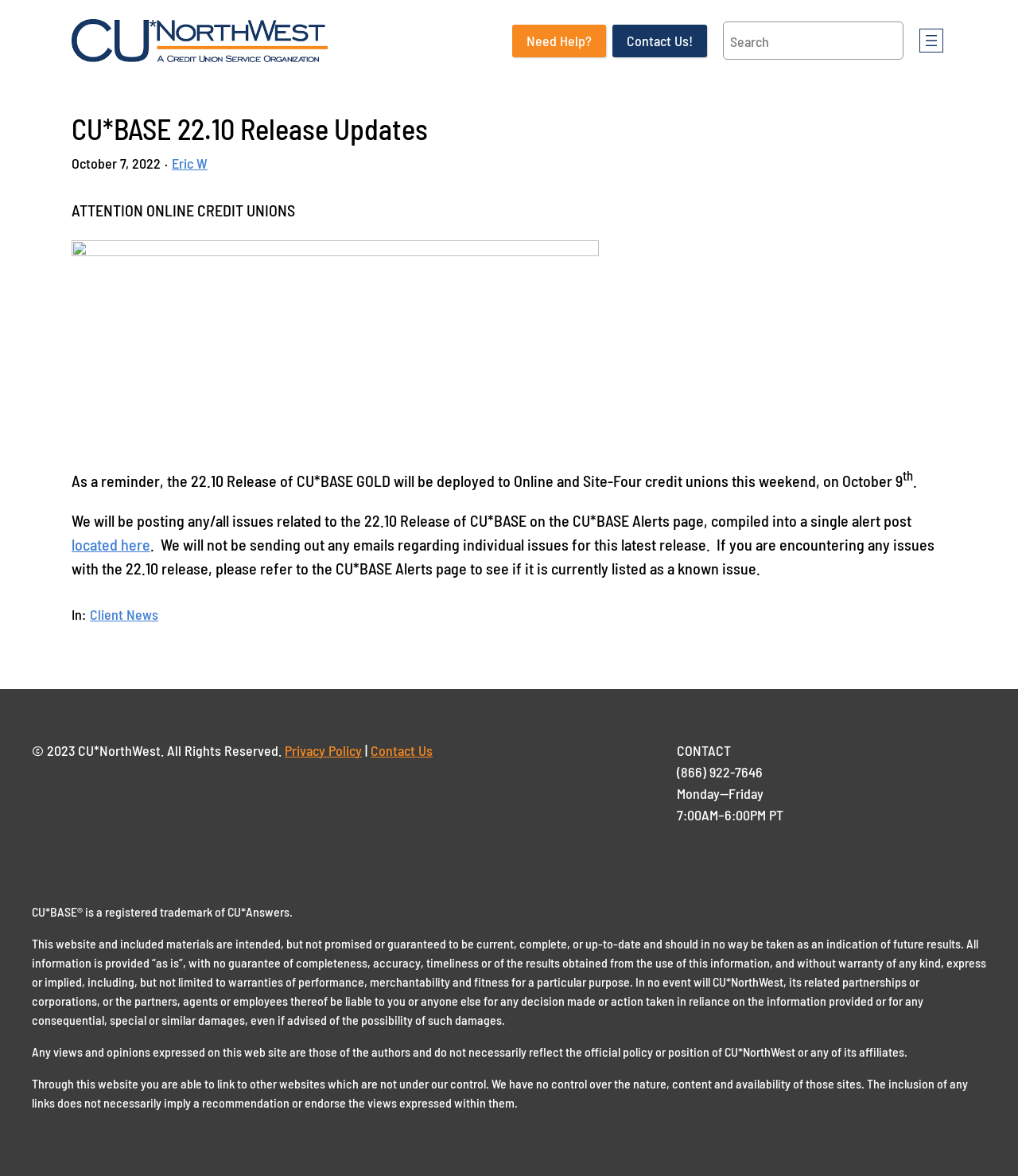What is the purpose of the CU*BASE Alerts page?
From the screenshot, supply a one-word or short-phrase answer.

To post issues related to the 22.10 Release